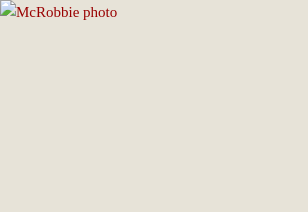What is the name of the radio program?
Answer the question with a single word or phrase by looking at the picture.

Just You and Me with Joe Bourne